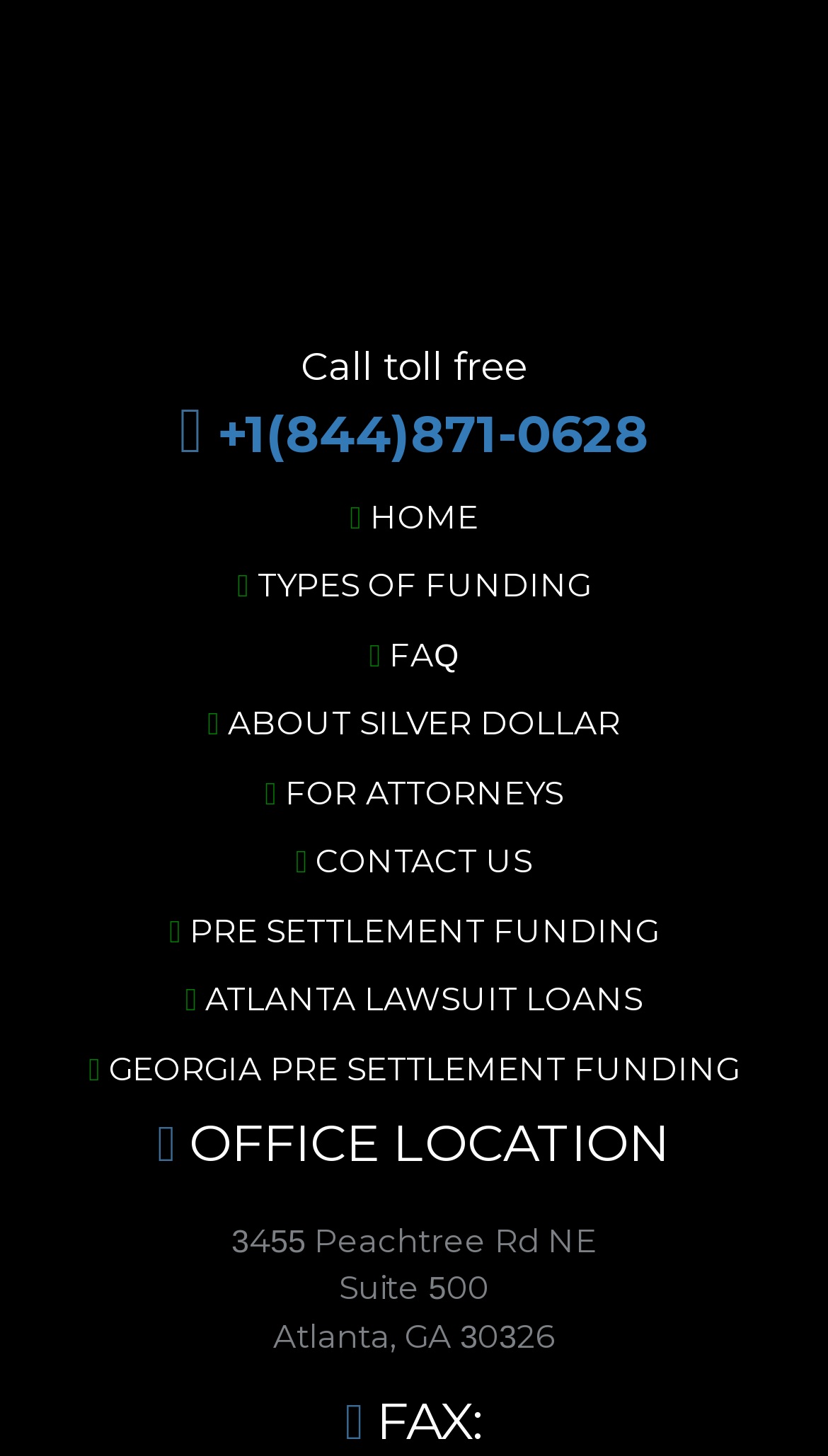Analyze the image and give a detailed response to the question:
What is the fax number?

I looked at the section labeled 'FAX:' at the bottom of the page, but it does not provide a fax number.